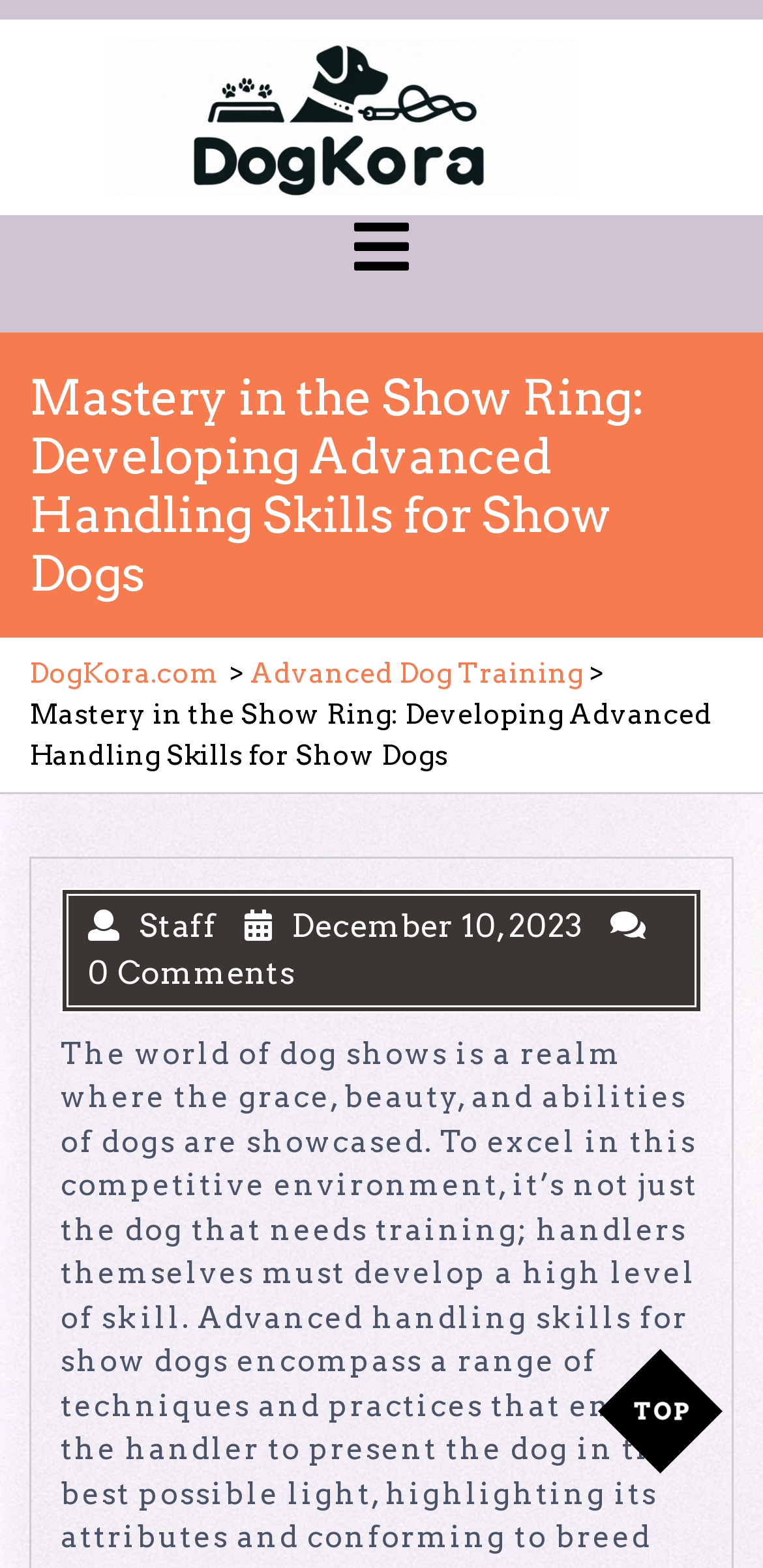Identify and extract the main heading of the webpage.

Mastery in the Show Ring: Developing Advanced Handling Skills for Show Dogs